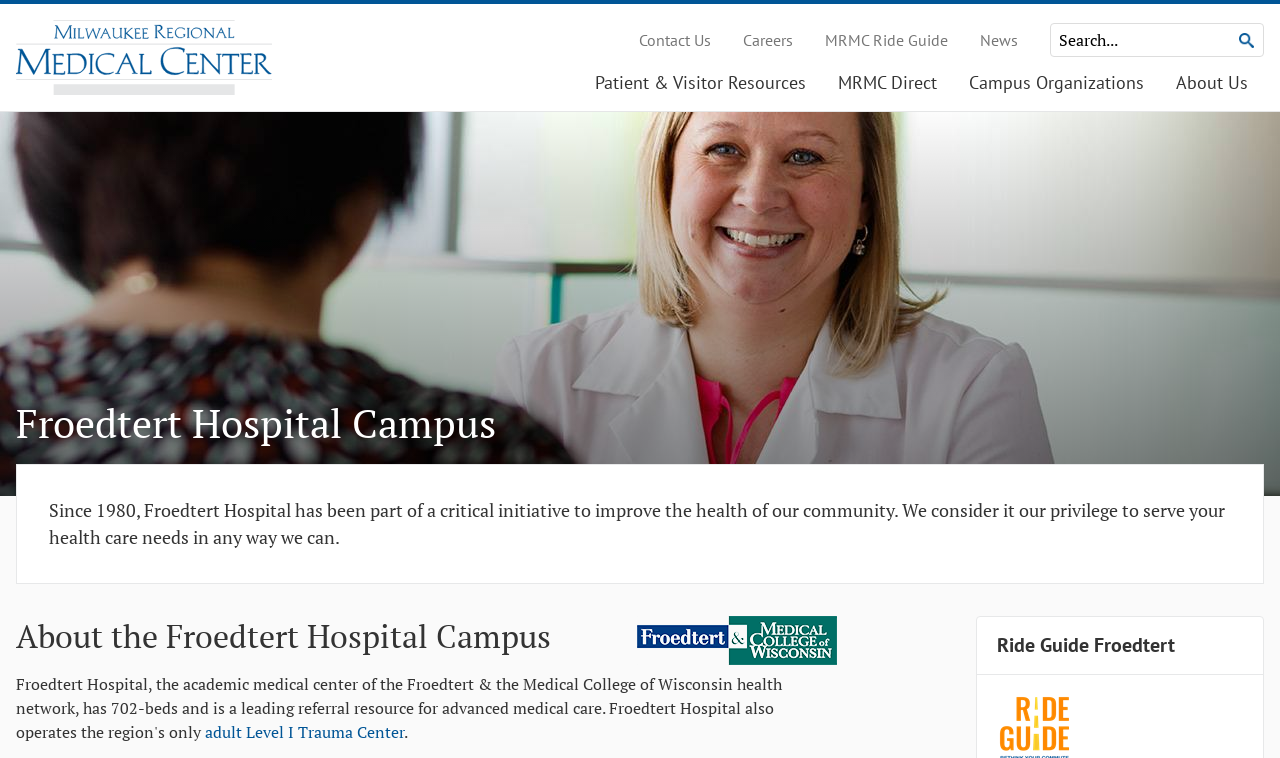Identify the bounding box for the UI element described as: "MRMC Direct". The coordinates should be four float numbers between 0 and 1, i.e., [left, top, right, bottom].

[0.642, 0.075, 0.745, 0.142]